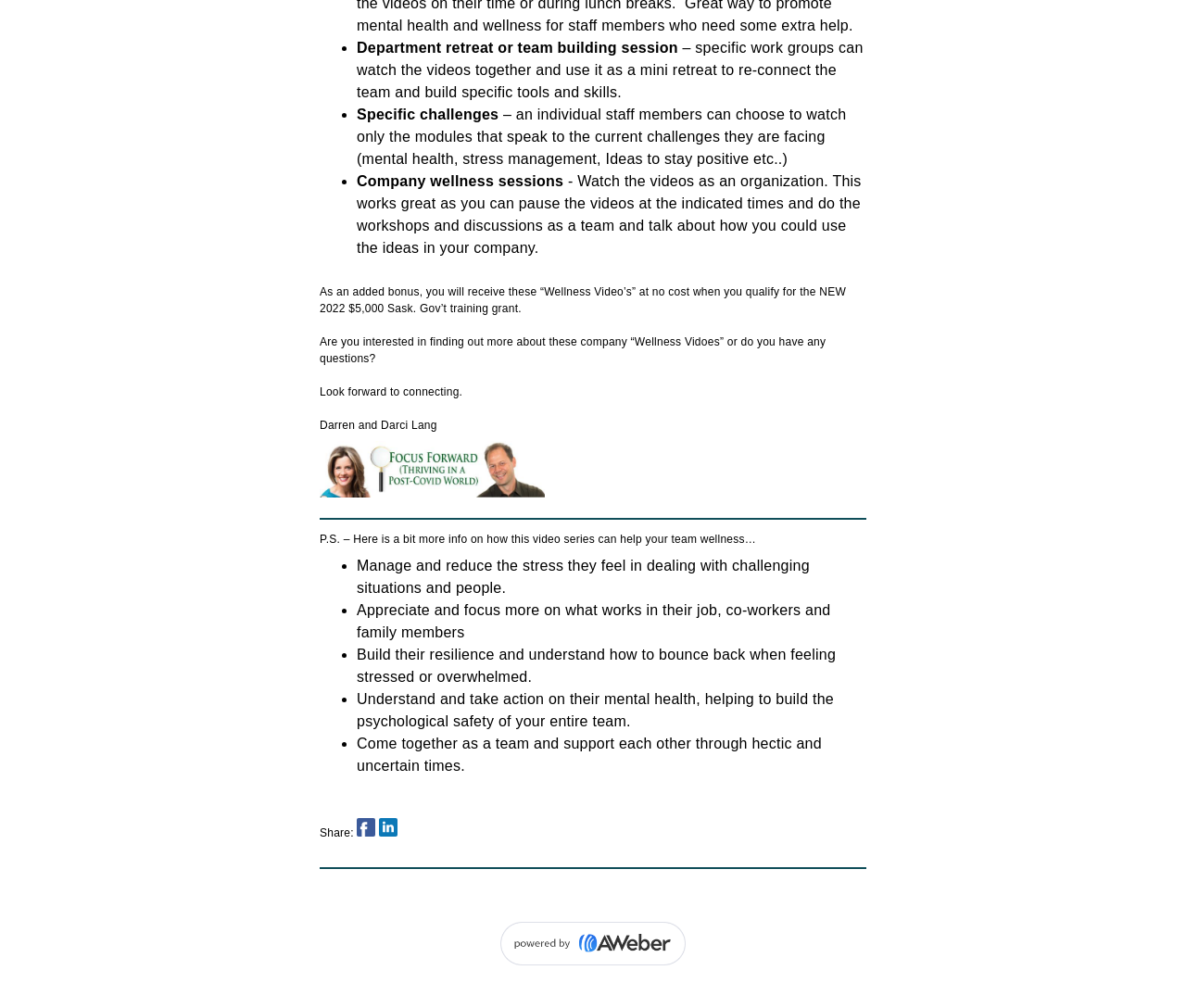Given the element description "alt="Image"", identify the bounding box of the corresponding UI element.

[0.27, 0.438, 0.459, 0.494]